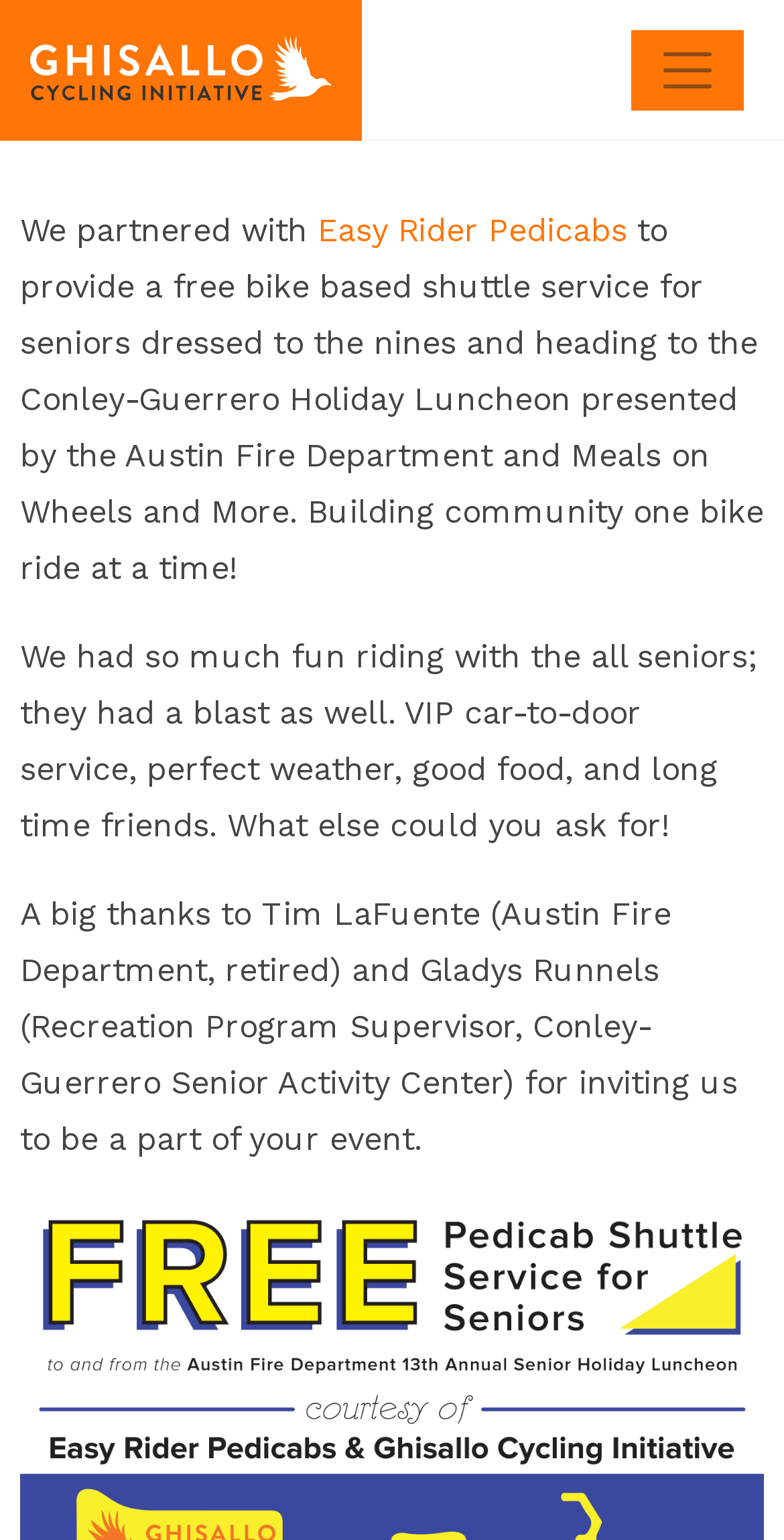Provide a one-word or short-phrase response to the question:
What is the name of the organization partnering with Easy Rider Pedicabs?

Ghisallo Cycling Initiative